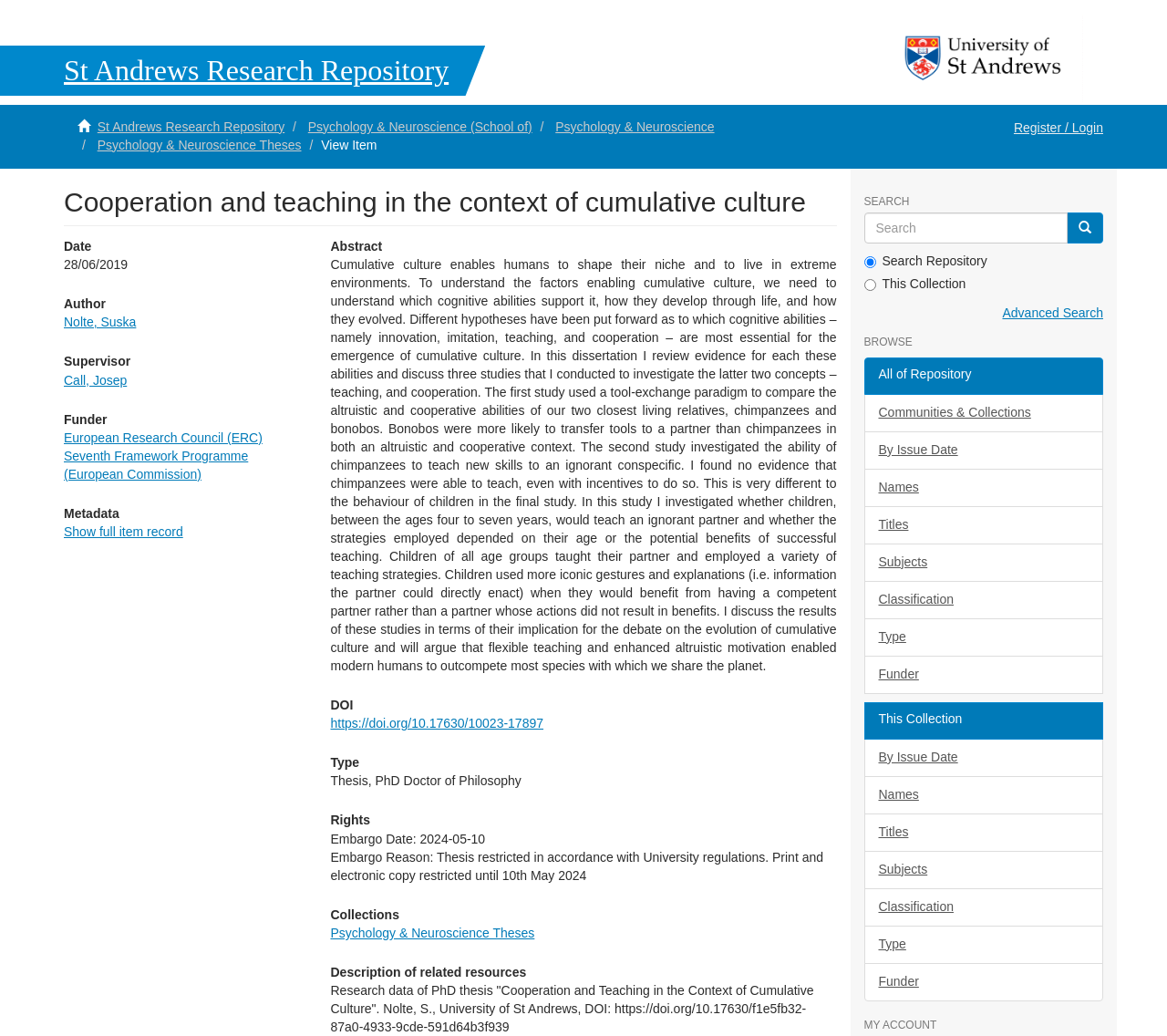Please provide a detailed answer to the question below based on the screenshot: 
What is the type of the thesis?

I found the answer by looking at the section 'Type' on the webpage, which is located below the abstract.